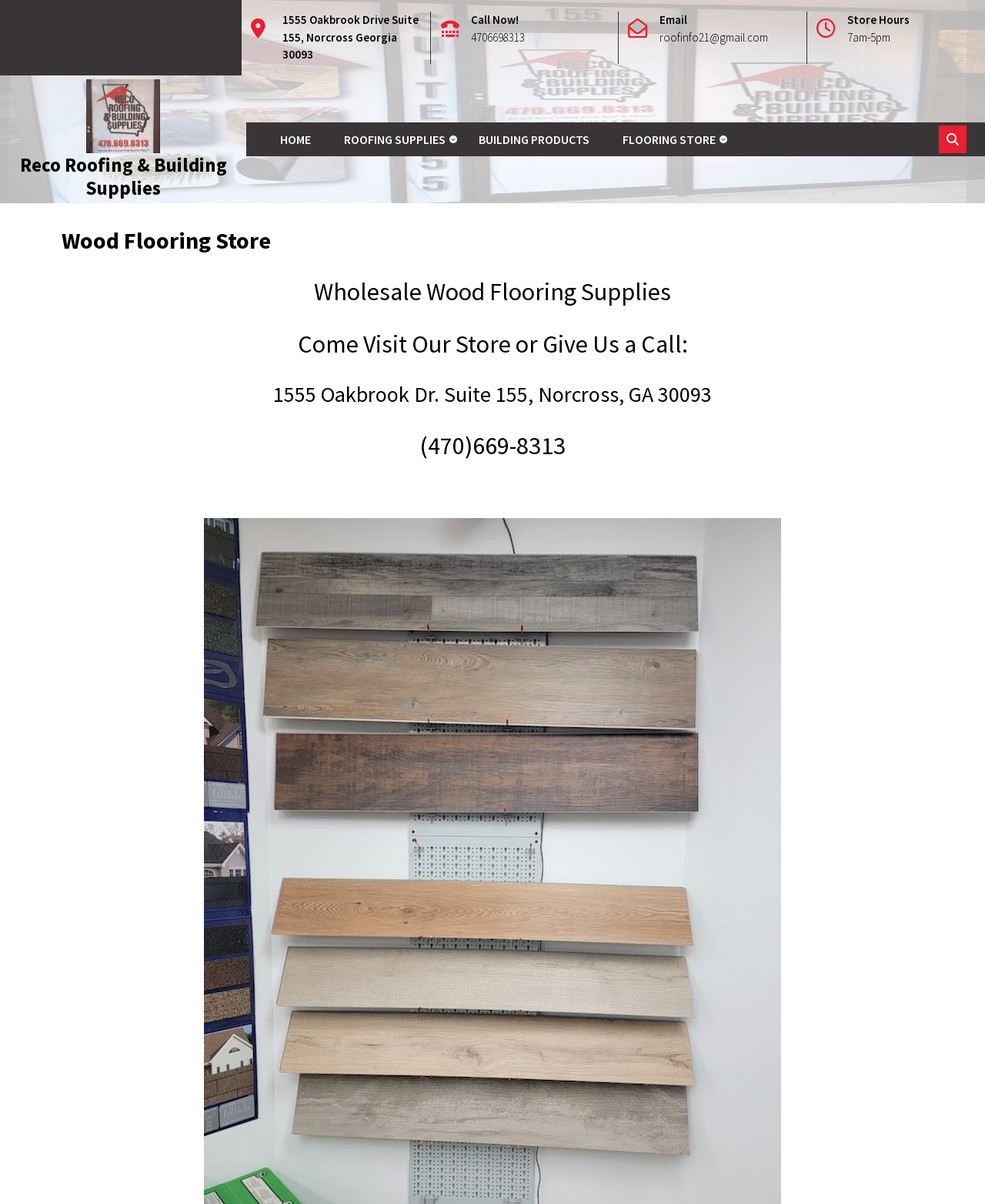Find the bounding box coordinates of the area that needs to be clicked in order to achieve the following instruction: "Send an email to the store". The coordinates should be specified as four float numbers between 0 and 1, i.e., [left, top, right, bottom].

[0.669, 0.025, 0.779, 0.037]